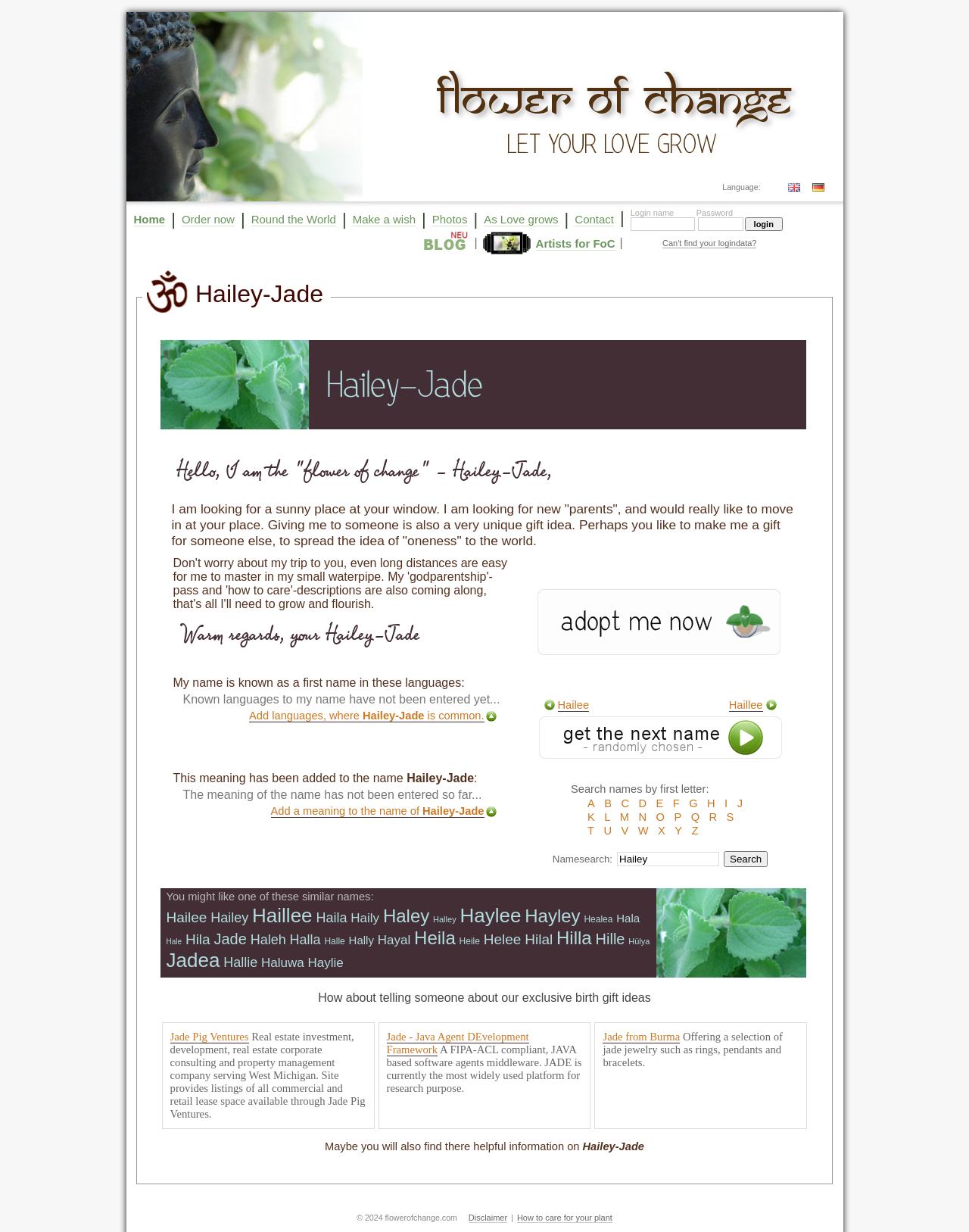What is the last menu item in the navigation bar?
Based on the image, give a one-word or short phrase answer.

Contact